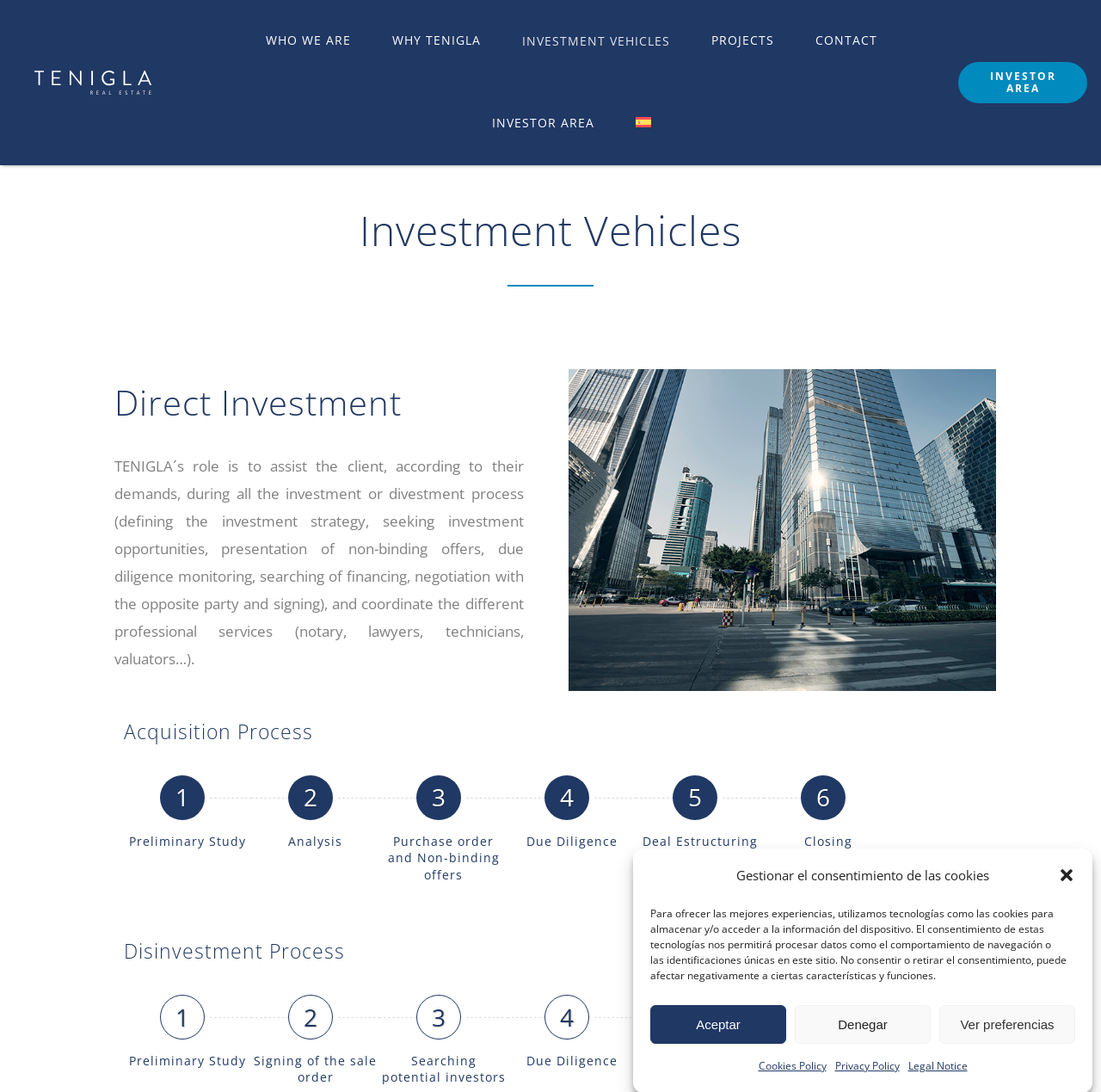What is the purpose of the tablist in the webpage?
Based on the content of the image, thoroughly explain and answer the question.

The tablist in the webpage is used to navigate through the different steps in the Acquisition Process and Disinvestment Process, allowing users to select and view the details of each step.